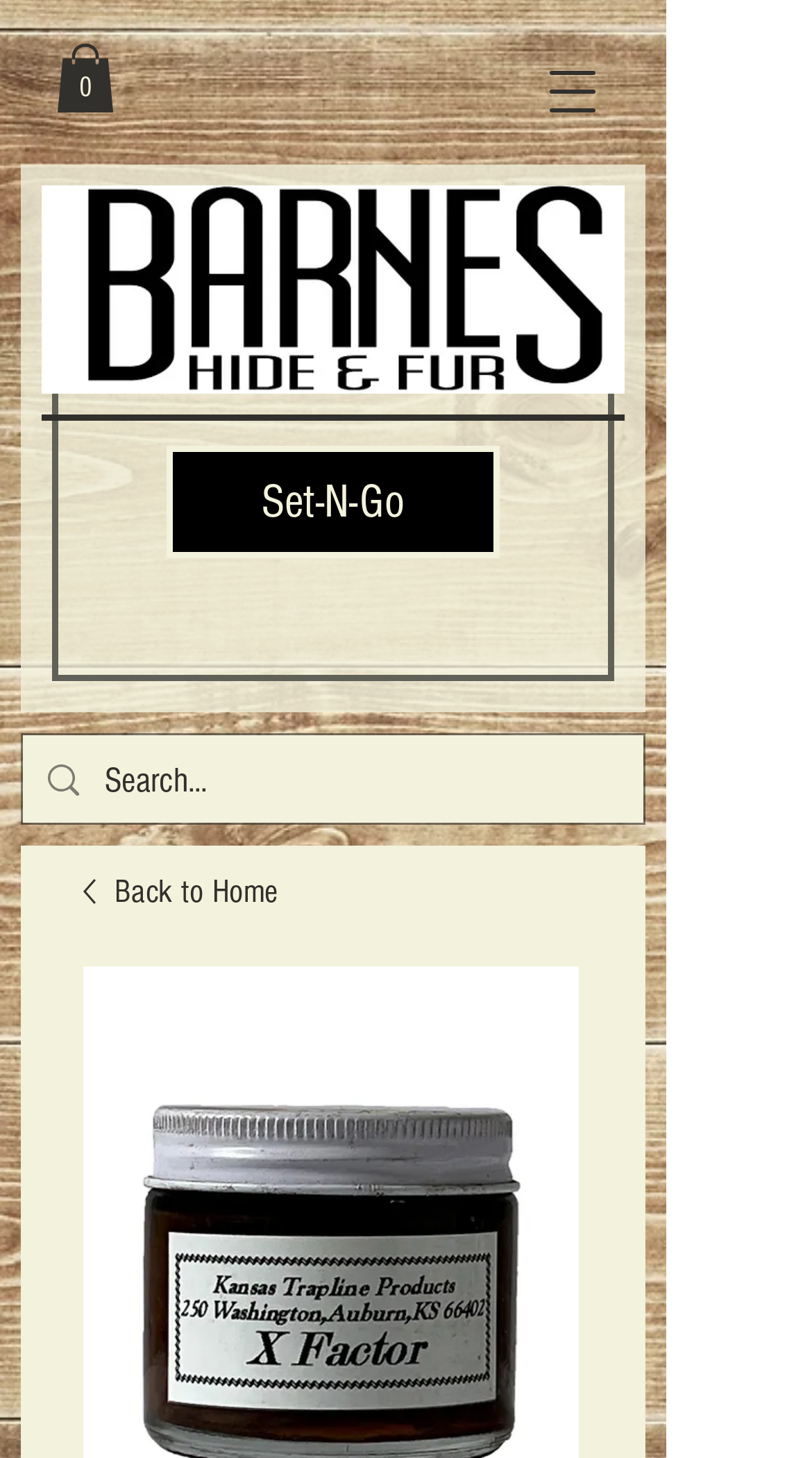Based on the element description "parent_node: 0 aria-label="Open navigation menu"", predict the bounding box coordinates of the UI element.

[0.641, 0.027, 0.769, 0.099]